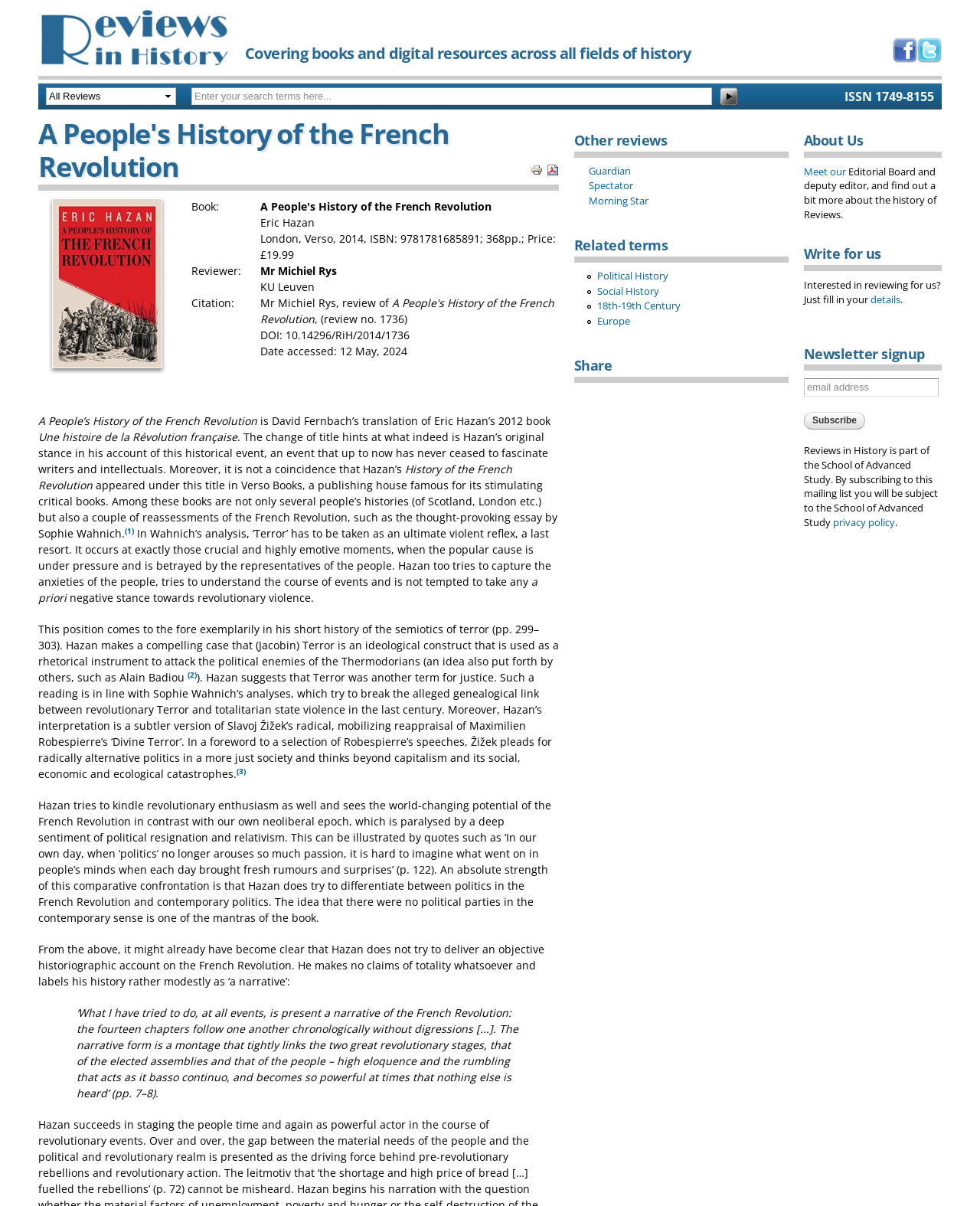Provide a brief response in the form of a single word or phrase:
What is the publisher of the book?

Verso